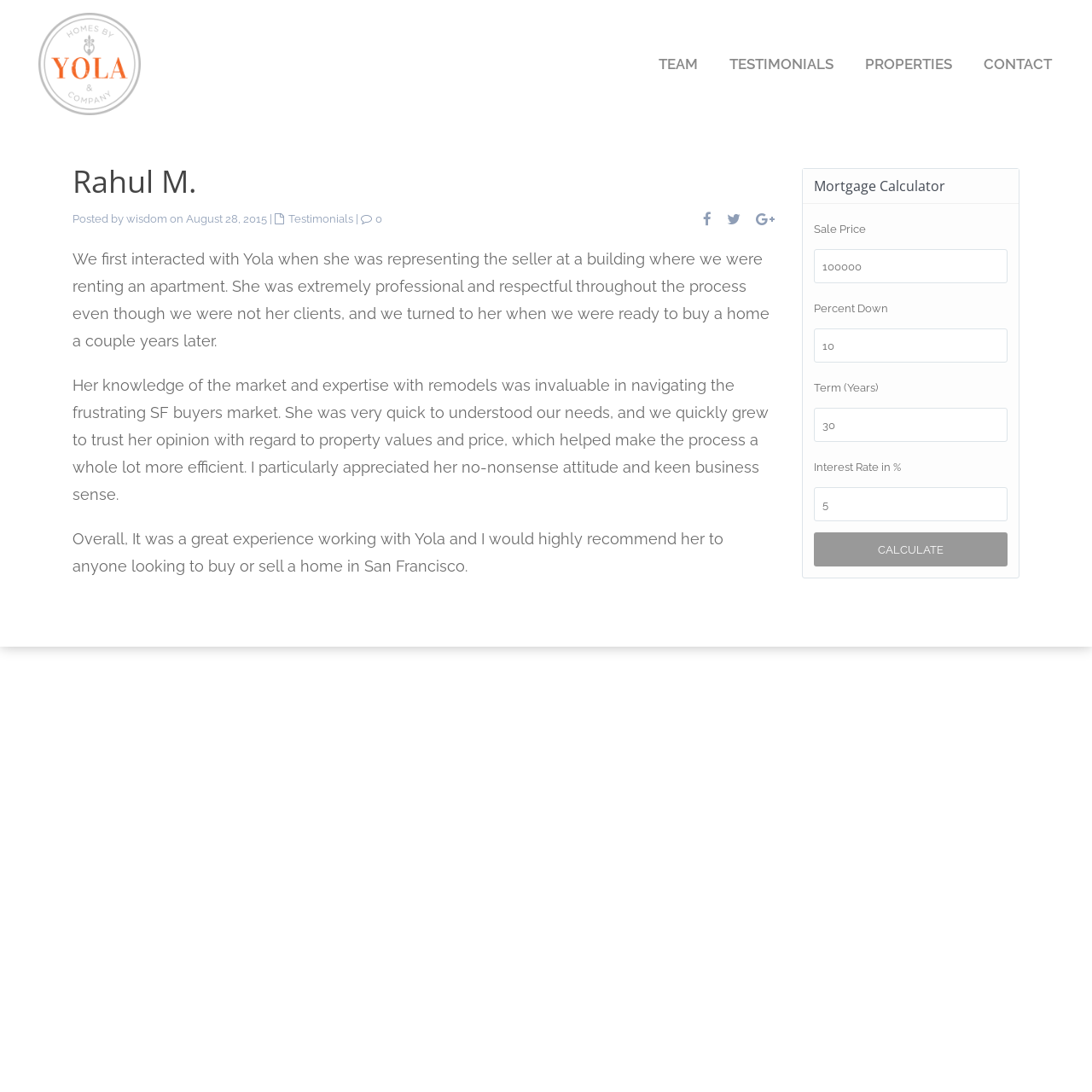Provide your answer to the question using just one word or phrase: How many links are there in the top navigation menu?

4